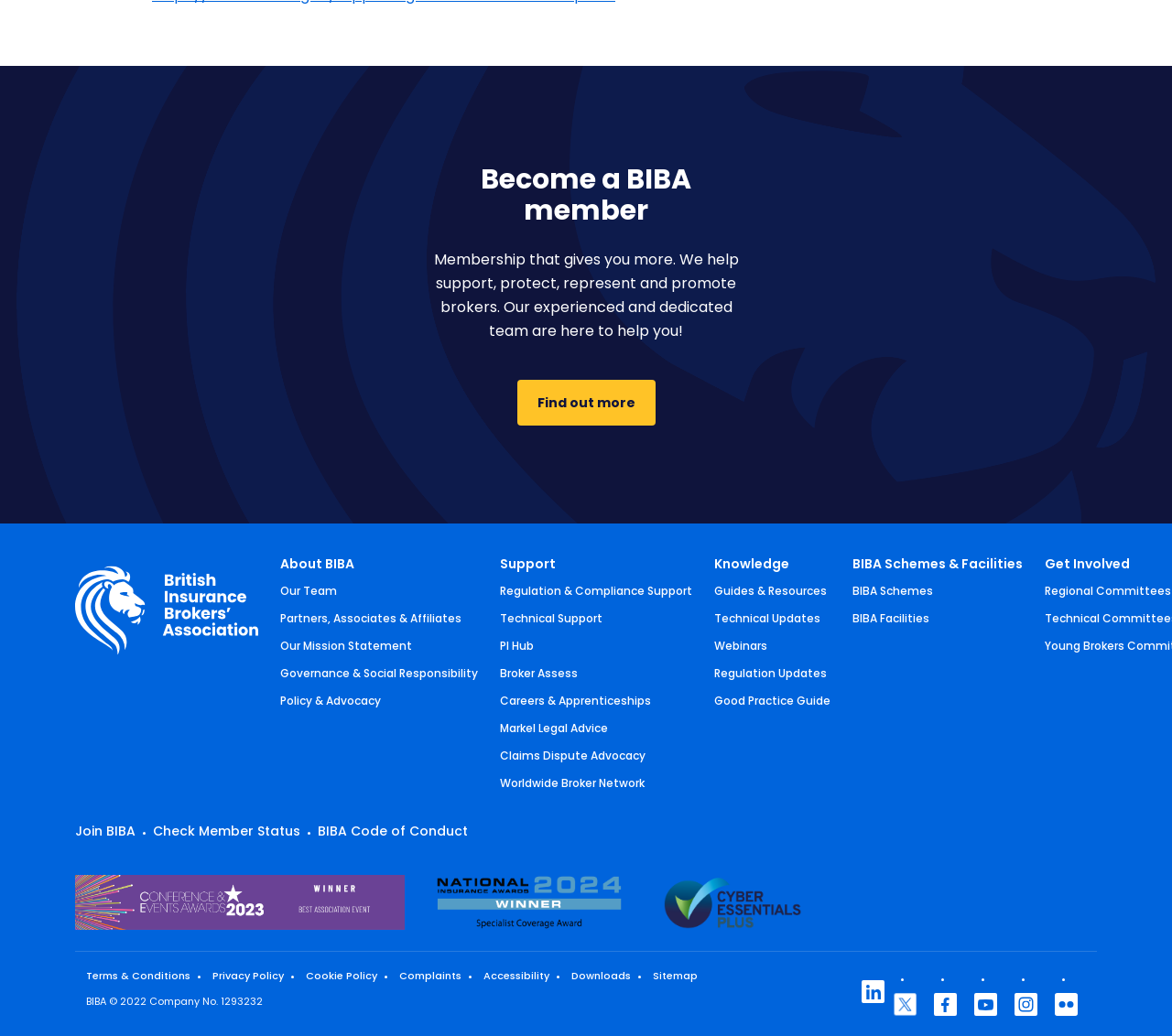Find the bounding box coordinates of the clickable region needed to perform the following instruction: "Check BIBA's terms and conditions". The coordinates should be provided as four float numbers between 0 and 1, i.e., [left, top, right, bottom].

[0.073, 0.935, 0.162, 0.949]